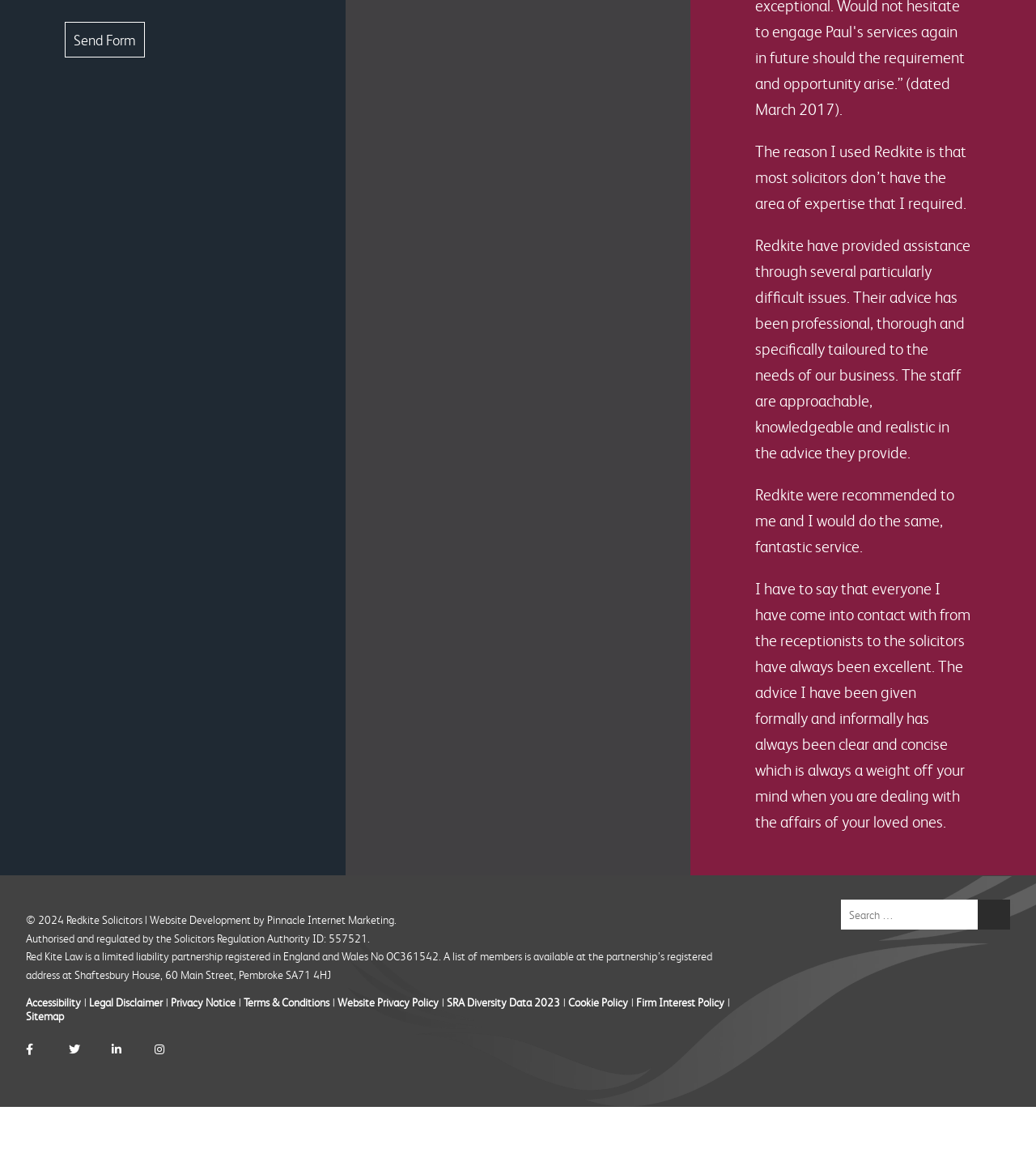Determine the bounding box coordinates of the UI element described below. Use the format (top-left x, top-left y, bottom-right x, bottom-right y) with floating point numbers between 0 and 1: SRA Diversity Data 2023

[0.431, 0.853, 0.541, 0.865]